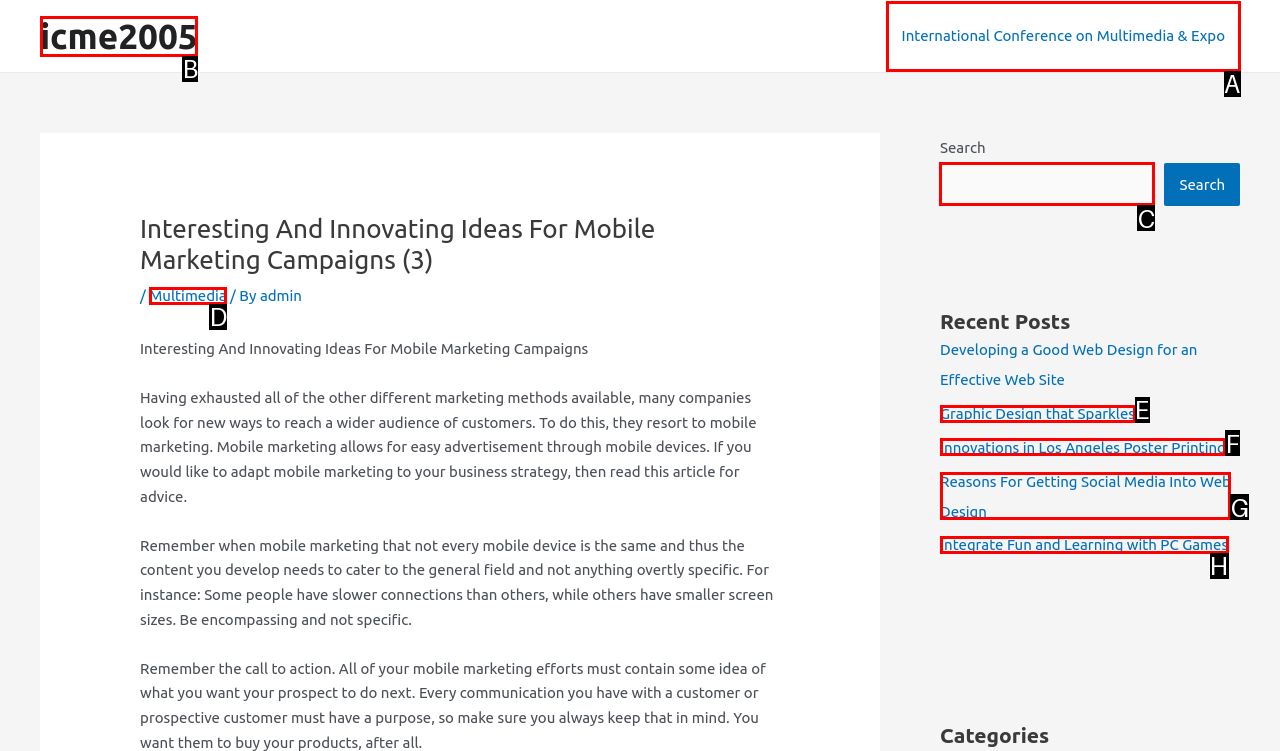Select the UI element that should be clicked to execute the following task: Search for something
Provide the letter of the correct choice from the given options.

C